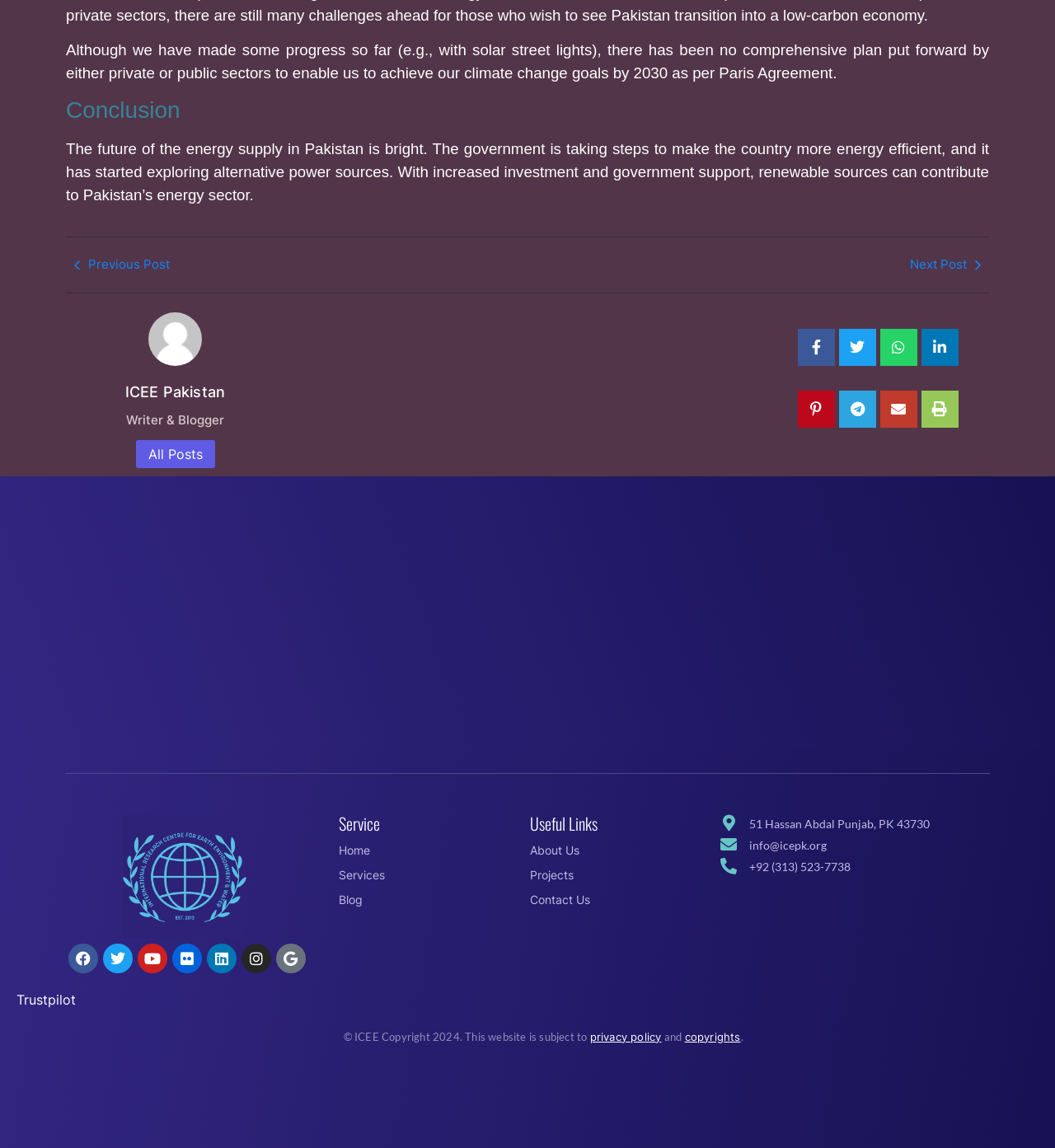Determine the bounding box coordinates of the UI element described below. Use the format (top-left x, top-left y, bottom-right x, bottom-right y) with floating point numbers between 0 and 1: copyrights

[0.649, 0.897, 0.702, 0.909]